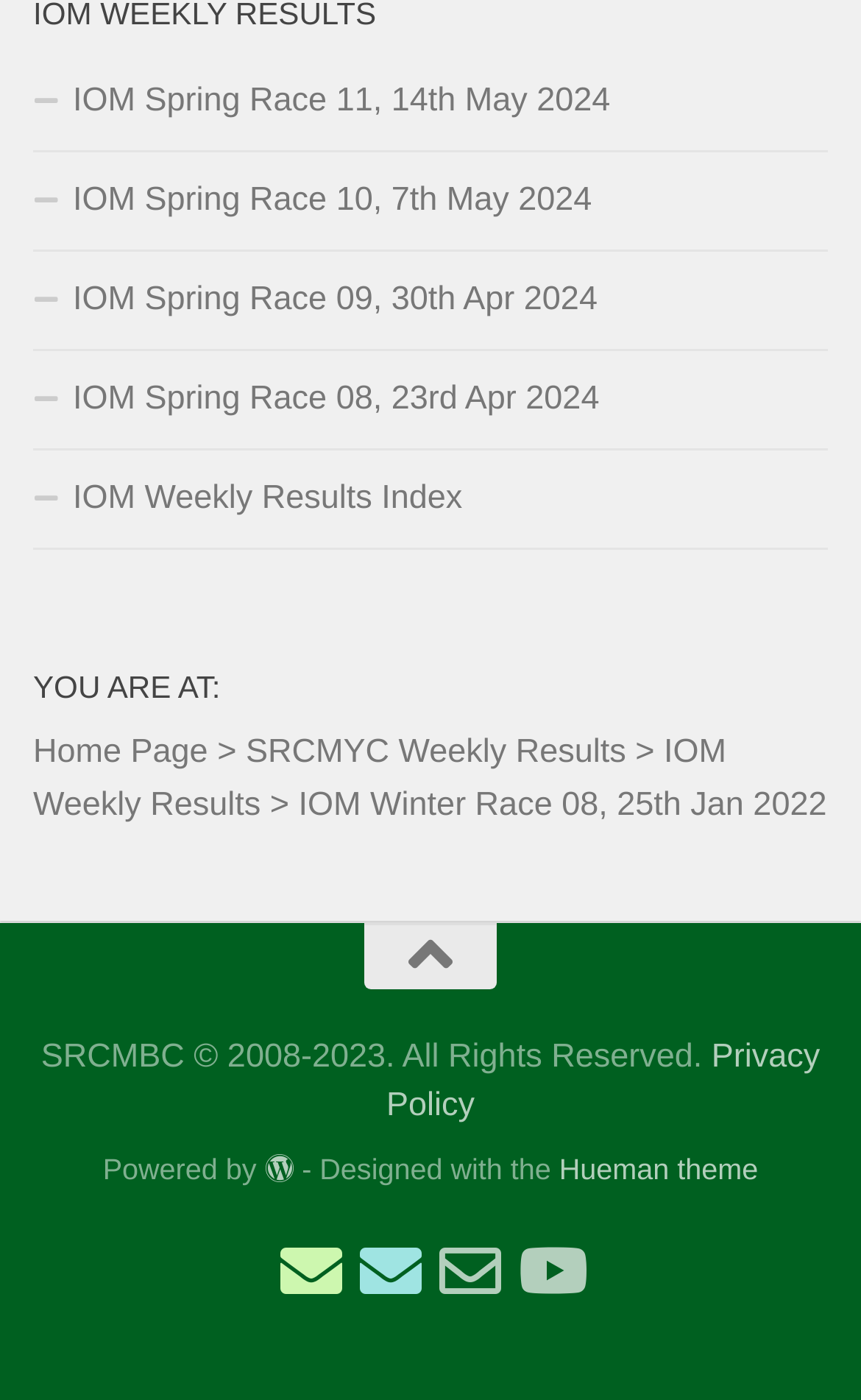Can you pinpoint the bounding box coordinates for the clickable element required for this instruction: "Search by ISBN"? The coordinates should be four float numbers between 0 and 1, i.e., [left, top, right, bottom].

None